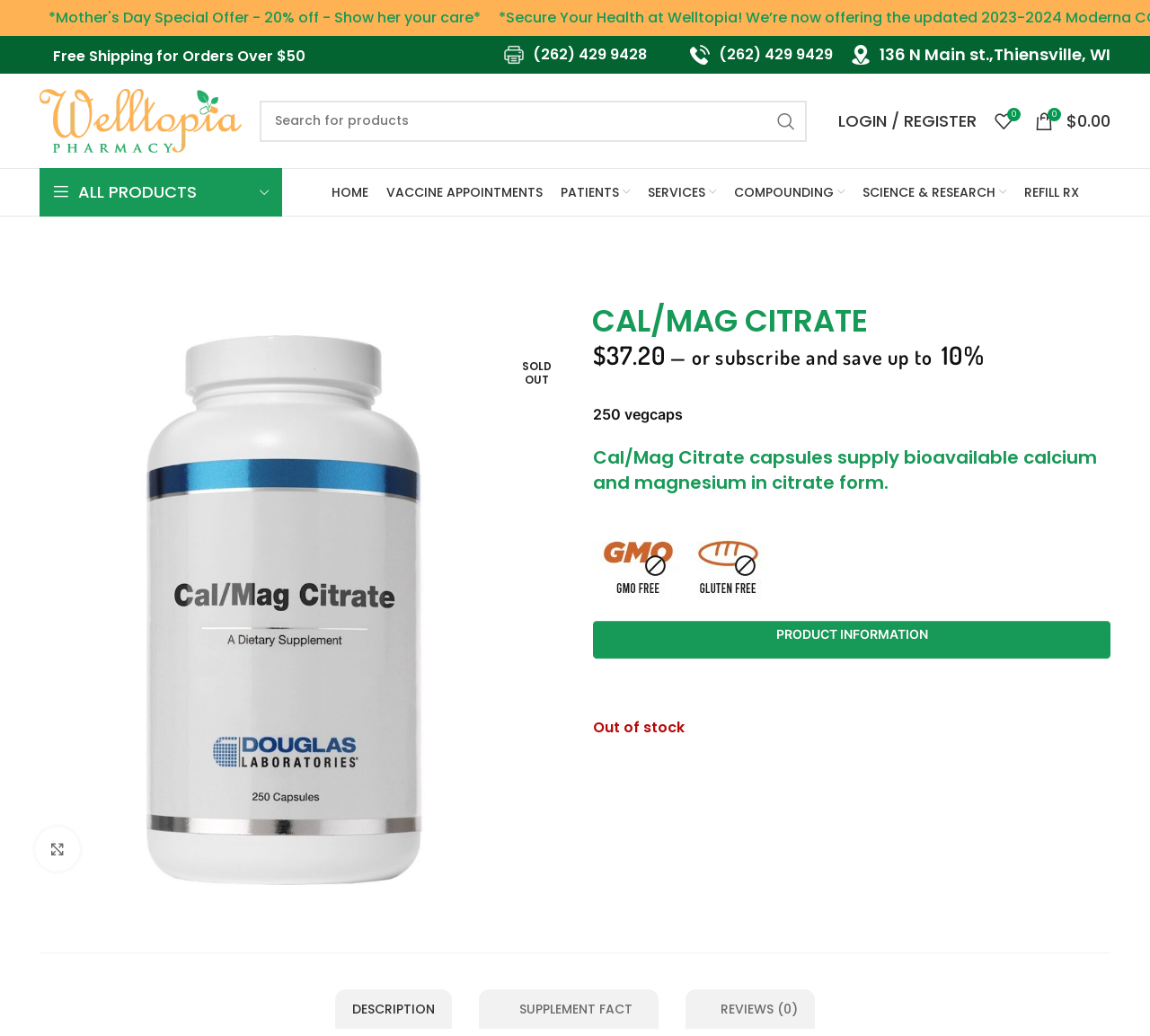Give a short answer using one word or phrase for the question:
How many vegcaps are in the Cal/Mag Citrate product?

250